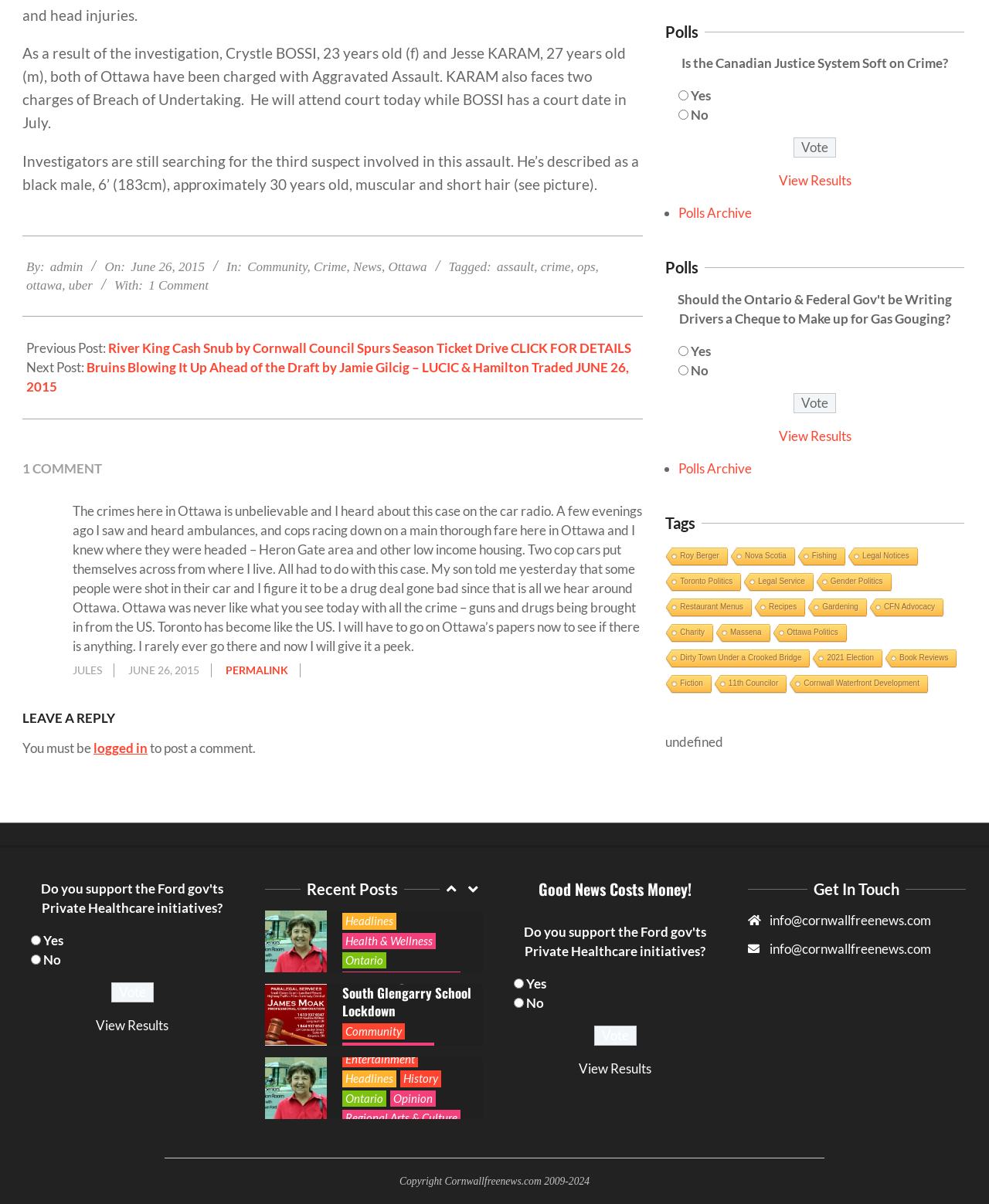Please pinpoint the bounding box coordinates for the region I should click to adhere to this instruction: "Click on the 'assault' tag".

[0.502, 0.215, 0.54, 0.227]